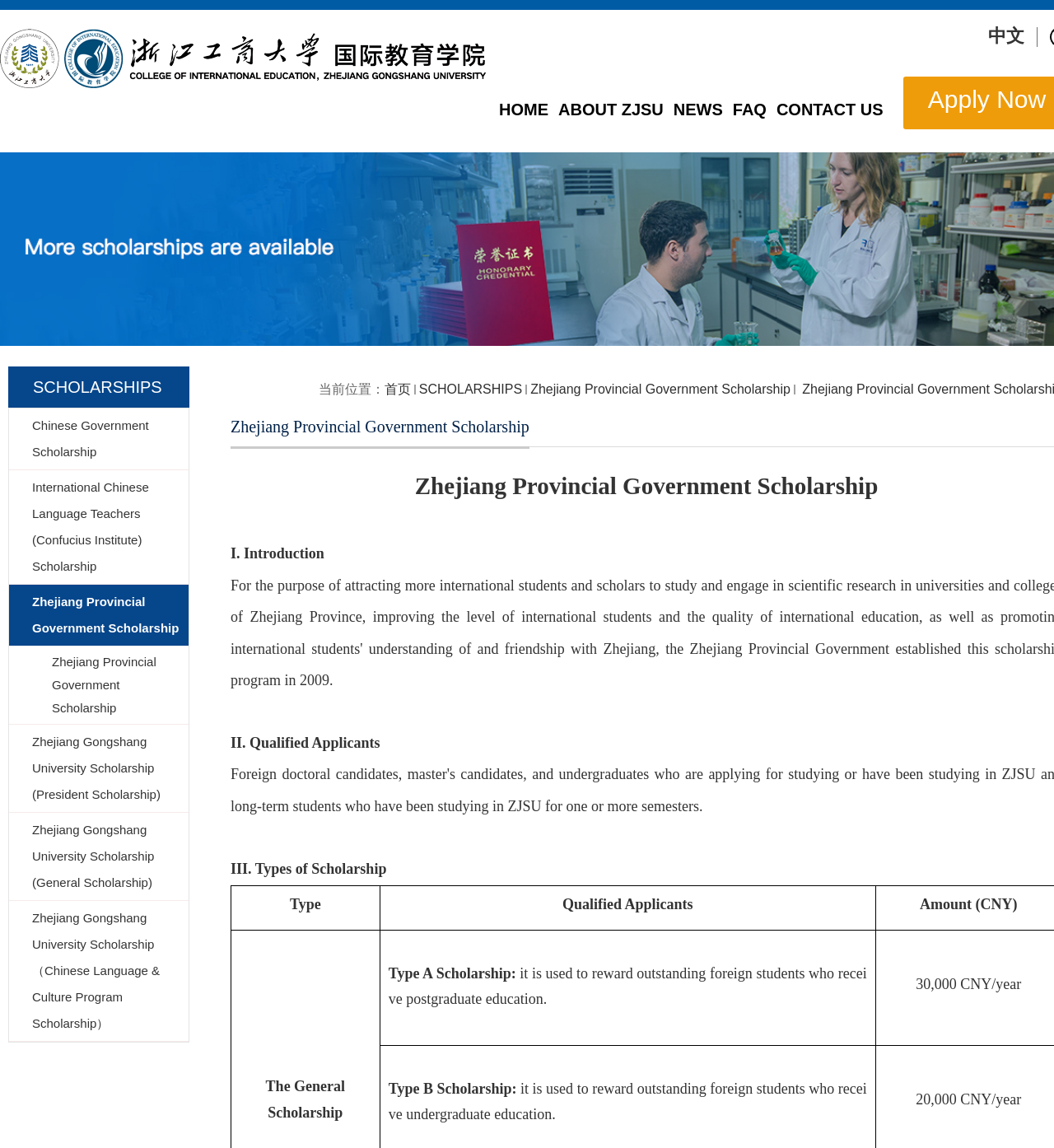Please determine the bounding box coordinates of the area that needs to be clicked to complete this task: 'apply for scholarship now'. The coordinates must be four float numbers between 0 and 1, formatted as [left, top, right, bottom].

[0.88, 0.075, 0.992, 0.098]